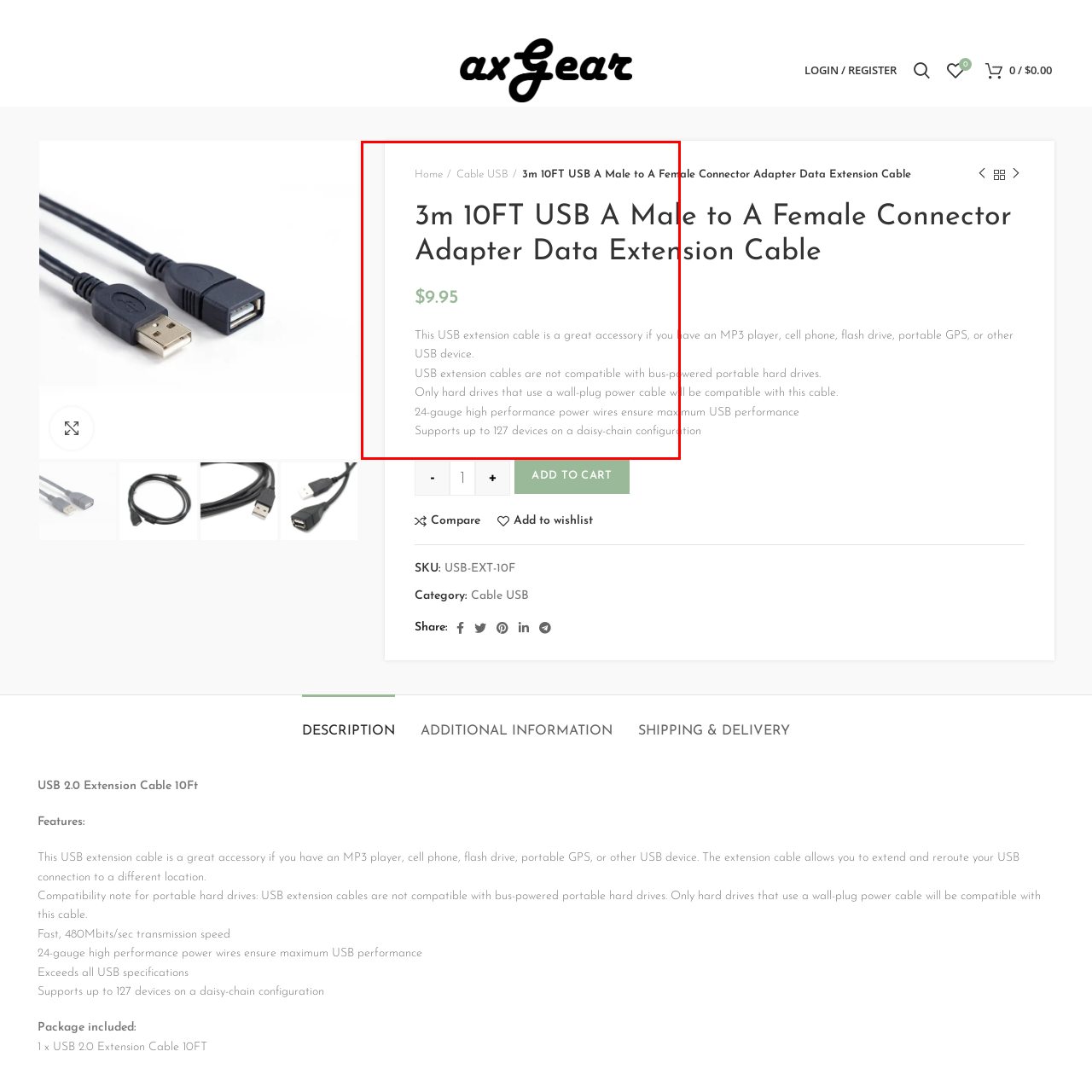Focus on the content within the red bounding box and answer this question using a single word or phrase: How many devices can be supported in a daisy-chain configuration?

127